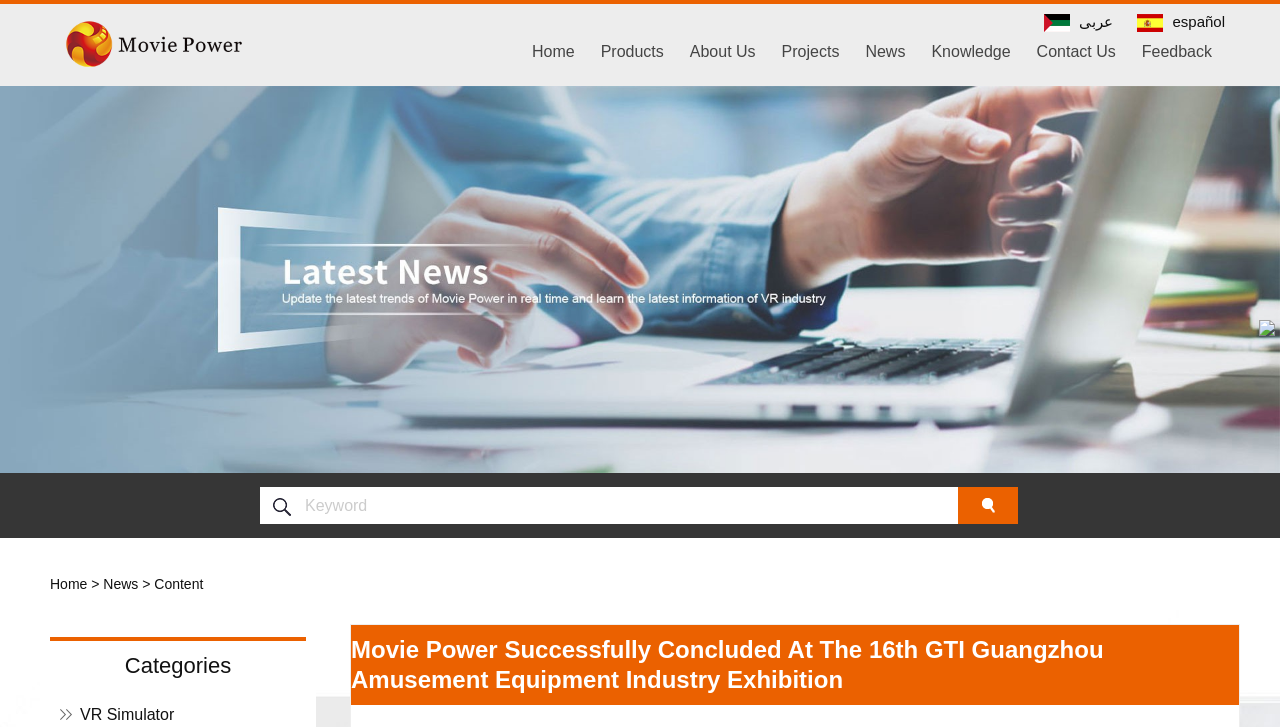How many language options are available?
Look at the image and answer the question using a single word or phrase.

3